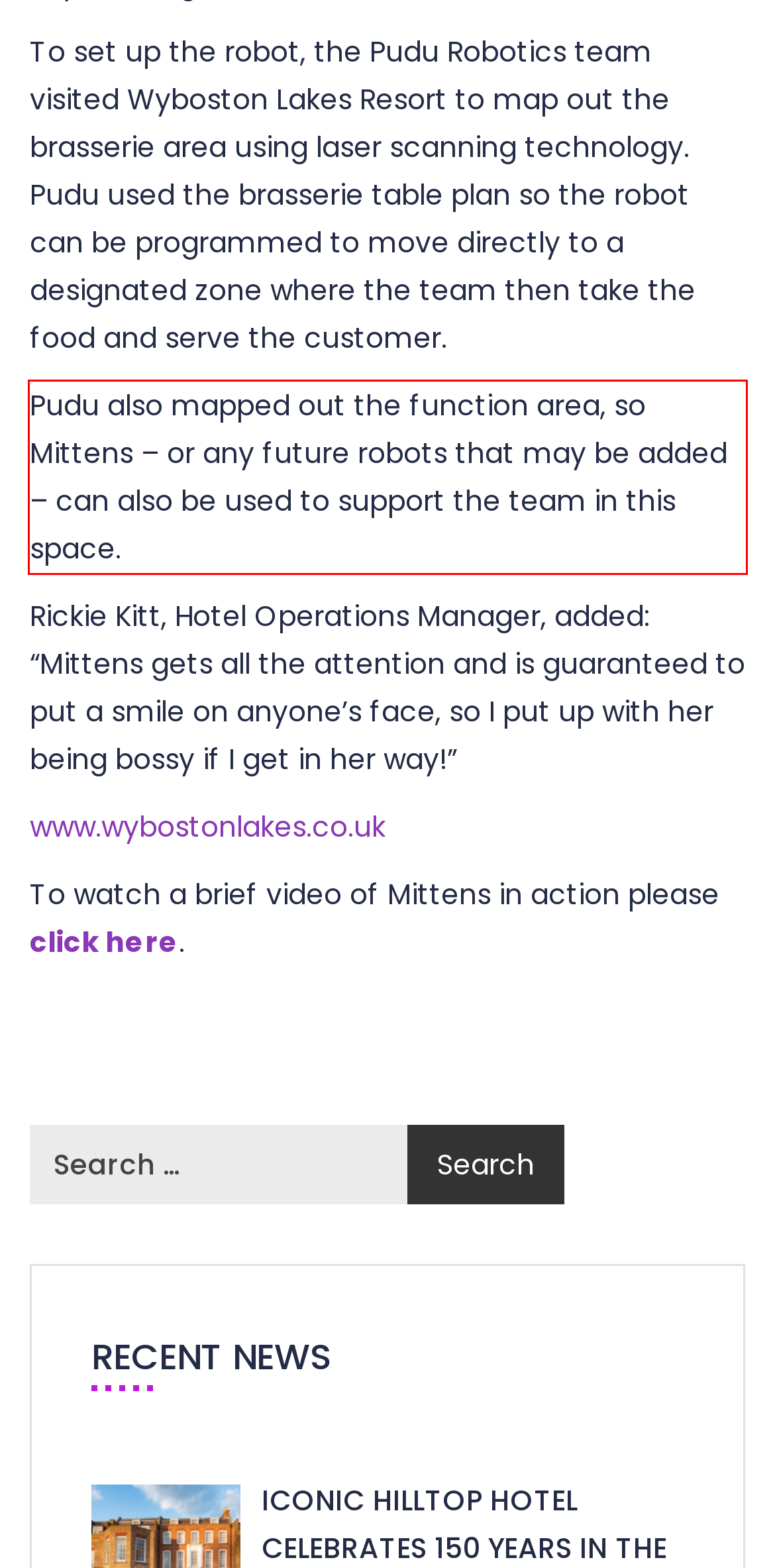Analyze the screenshot of a webpage where a red rectangle is bounding a UI element. Extract and generate the text content within this red bounding box.

Pudu also mapped out the function area, so Mittens – or any future robots that may be added – can also be used to support the team in this space.